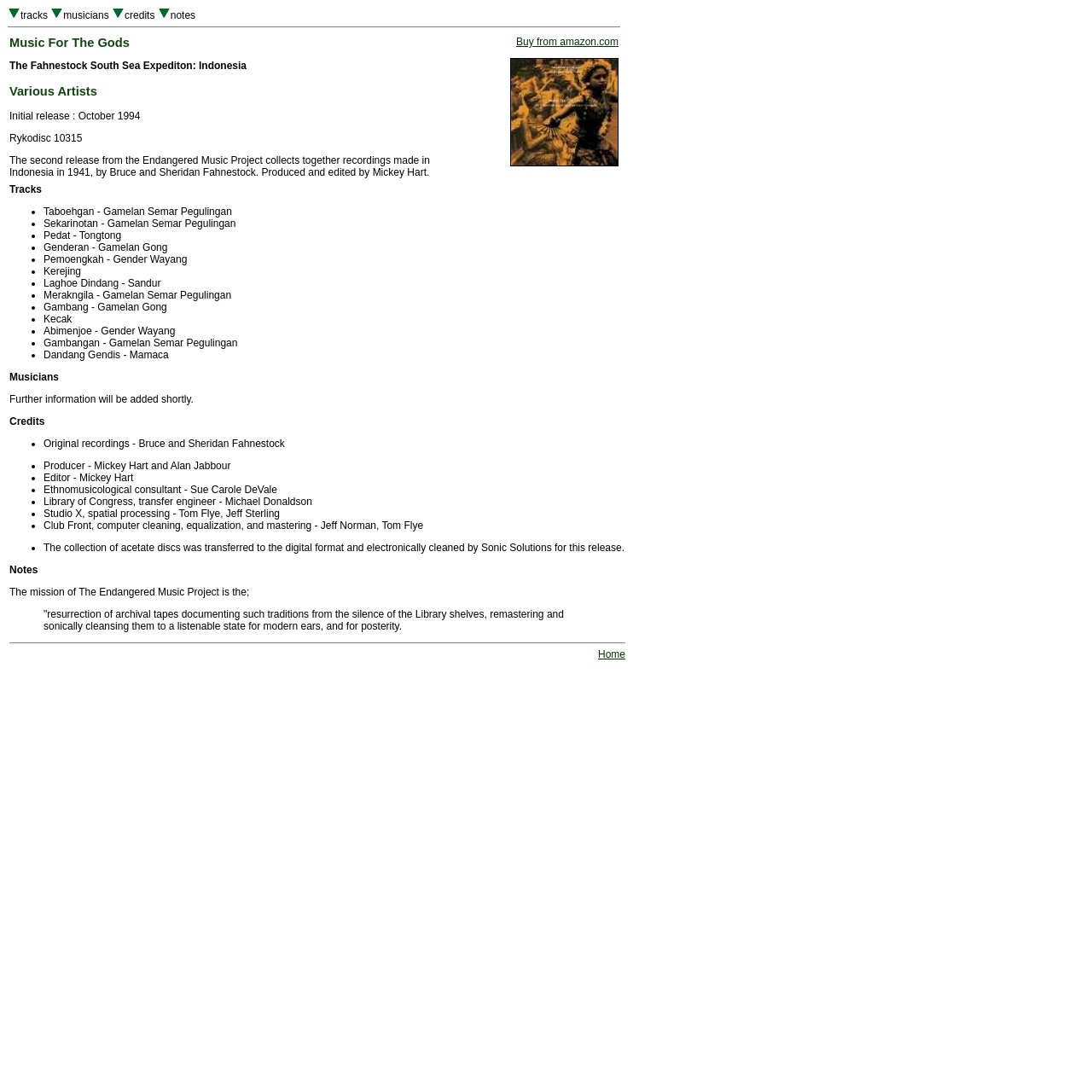Where can I buy the album?
Based on the image, give a concise answer in the form of a single word or short phrase.

amazon.com